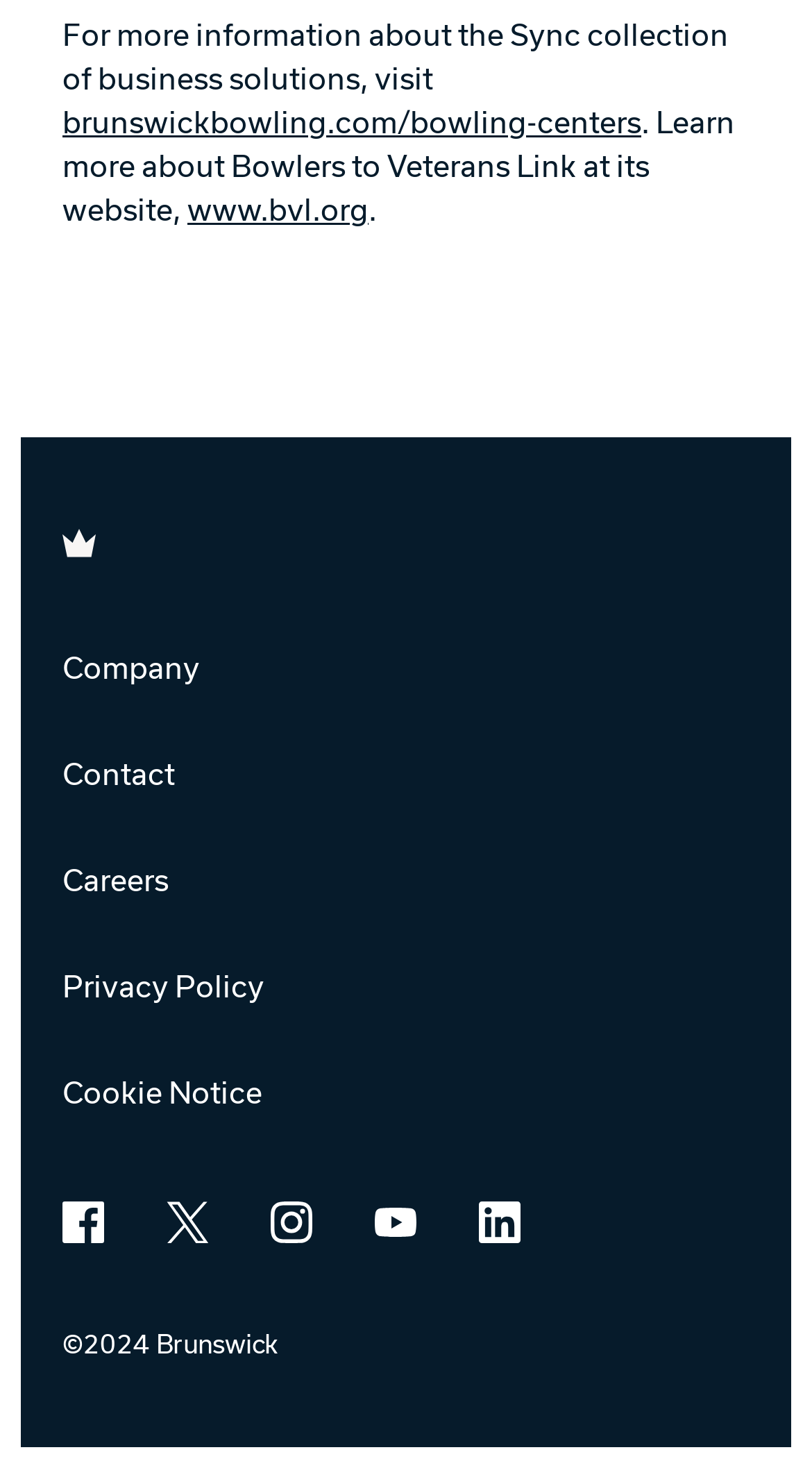How many social media links are present on the webpage?
Based on the screenshot, provide a one-word or short-phrase response.

4